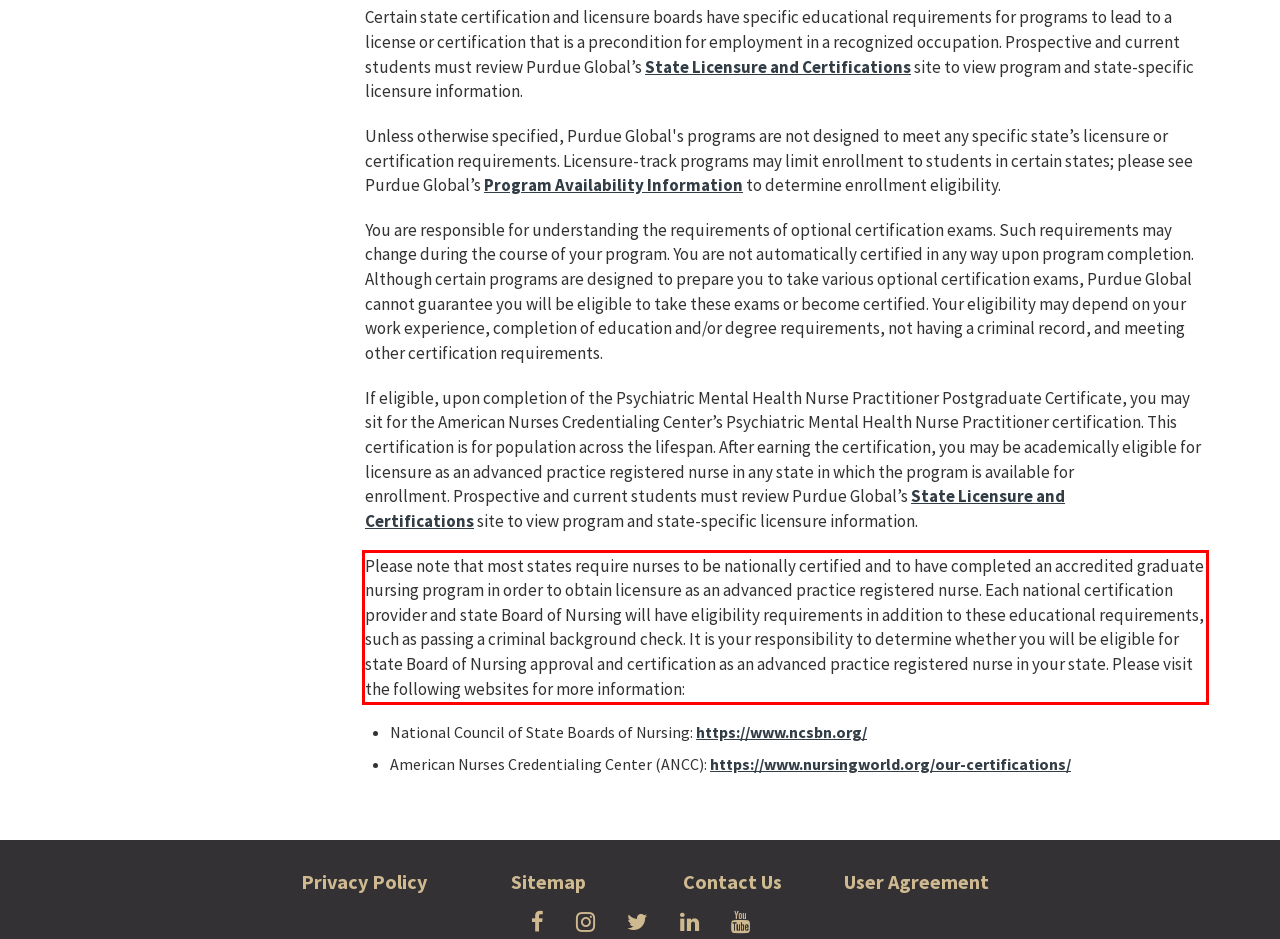Please extract the text content within the red bounding box on the webpage screenshot using OCR.

Please note that most states require nurses to be nationally certified and to have completed an accredited graduate nursing program in order to obtain licensure as an advanced practice registered nurse. Each national certification provider and state Board of Nursing will have eligibility requirements in addition to these educational requirements, such as passing a criminal background check. It is your responsibility to determine whether you will be eligible for state Board of Nursing approval and certification as an advanced practice registered nurse in your state. Please visit the following websites for more information: